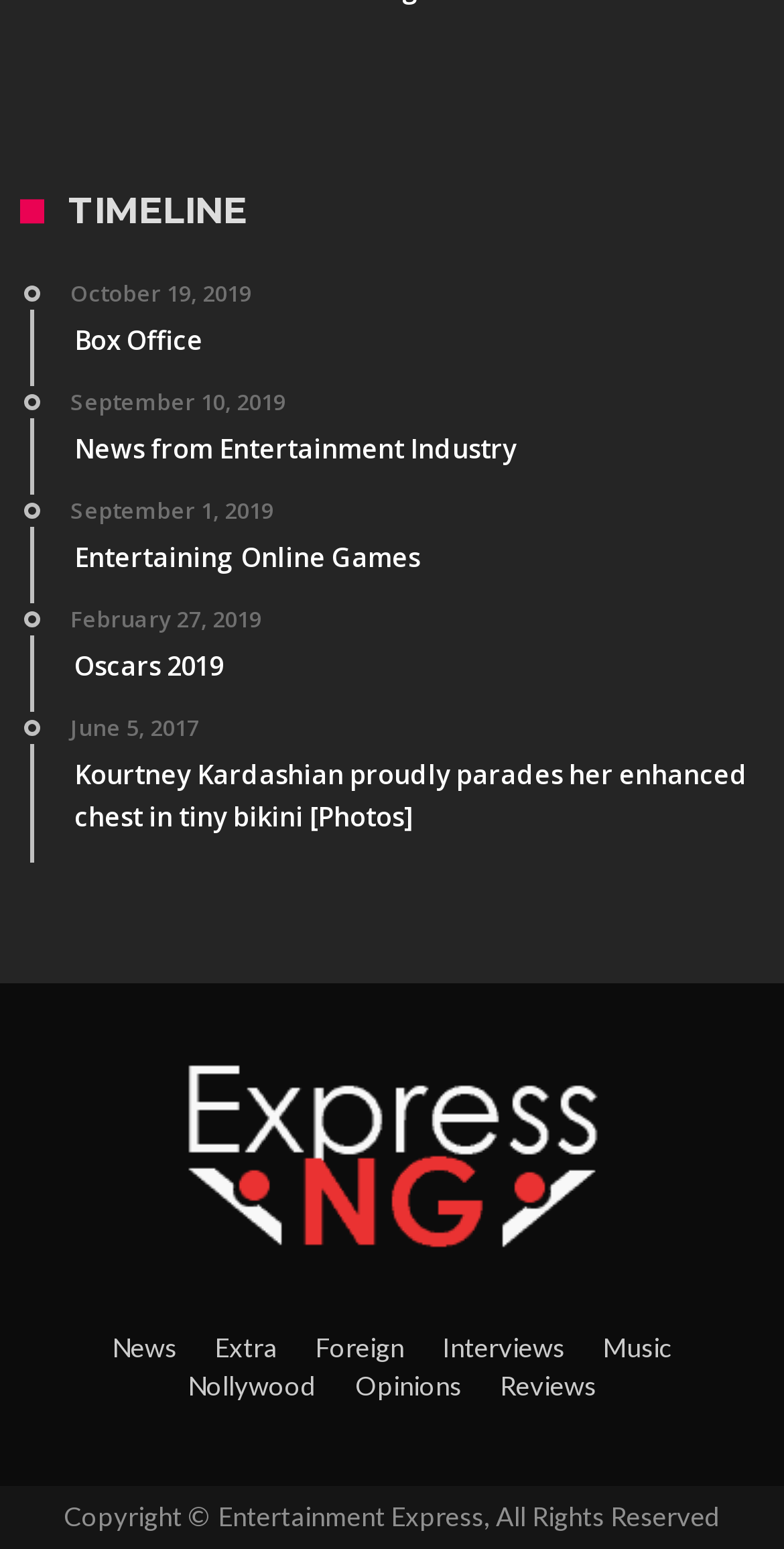What is the date of the article 'Kourtney Kardashian proudly parades her enhanced chest in tiny bikini [Photos]'?
Provide a detailed answer to the question using information from the image.

I looked at the link 'Kourtney Kardashian proudly parades her enhanced chest in tiny bikini [Photos]' and found that the date associated with it is June 5, 2017.